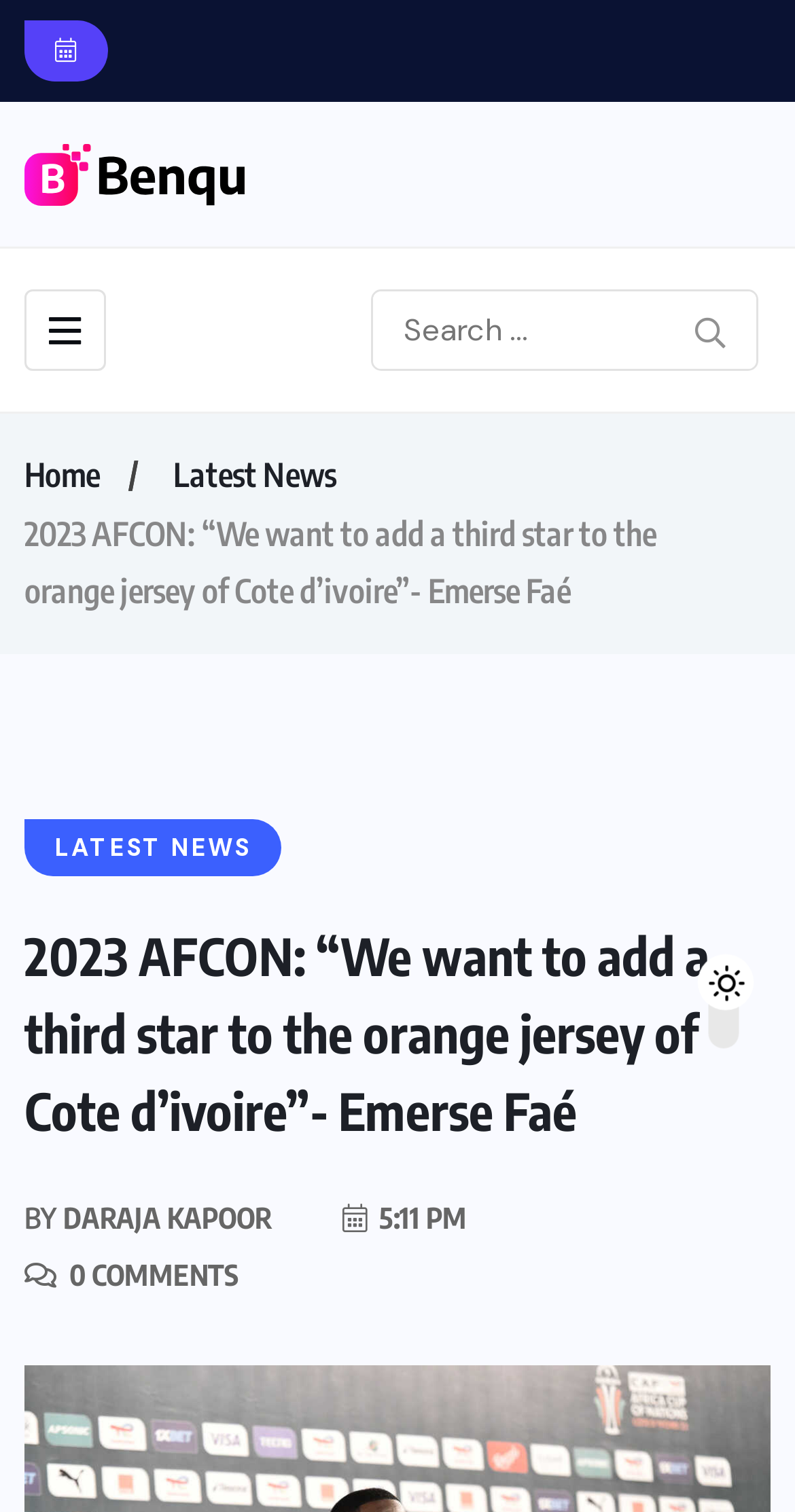What is the time of publication of the article?
Look at the screenshot and respond with a single word or phrase.

5:11 PM